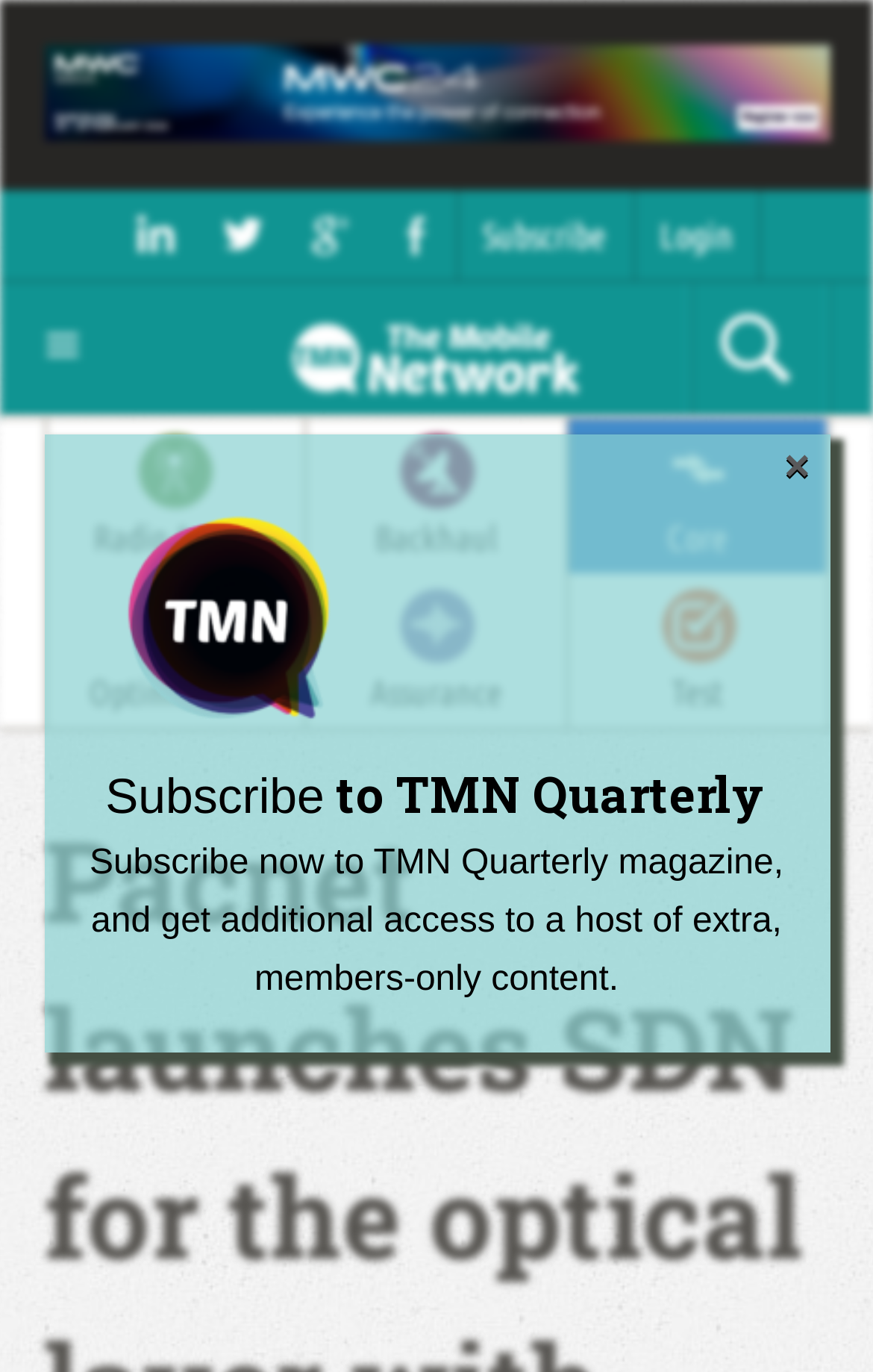Find the bounding box coordinates corresponding to the UI element with the description: "Test 52". The coordinates should be formatted as [left, top, right, bottom], with values as floats between 0 and 1.

[0.651, 0.418, 0.947, 0.531]